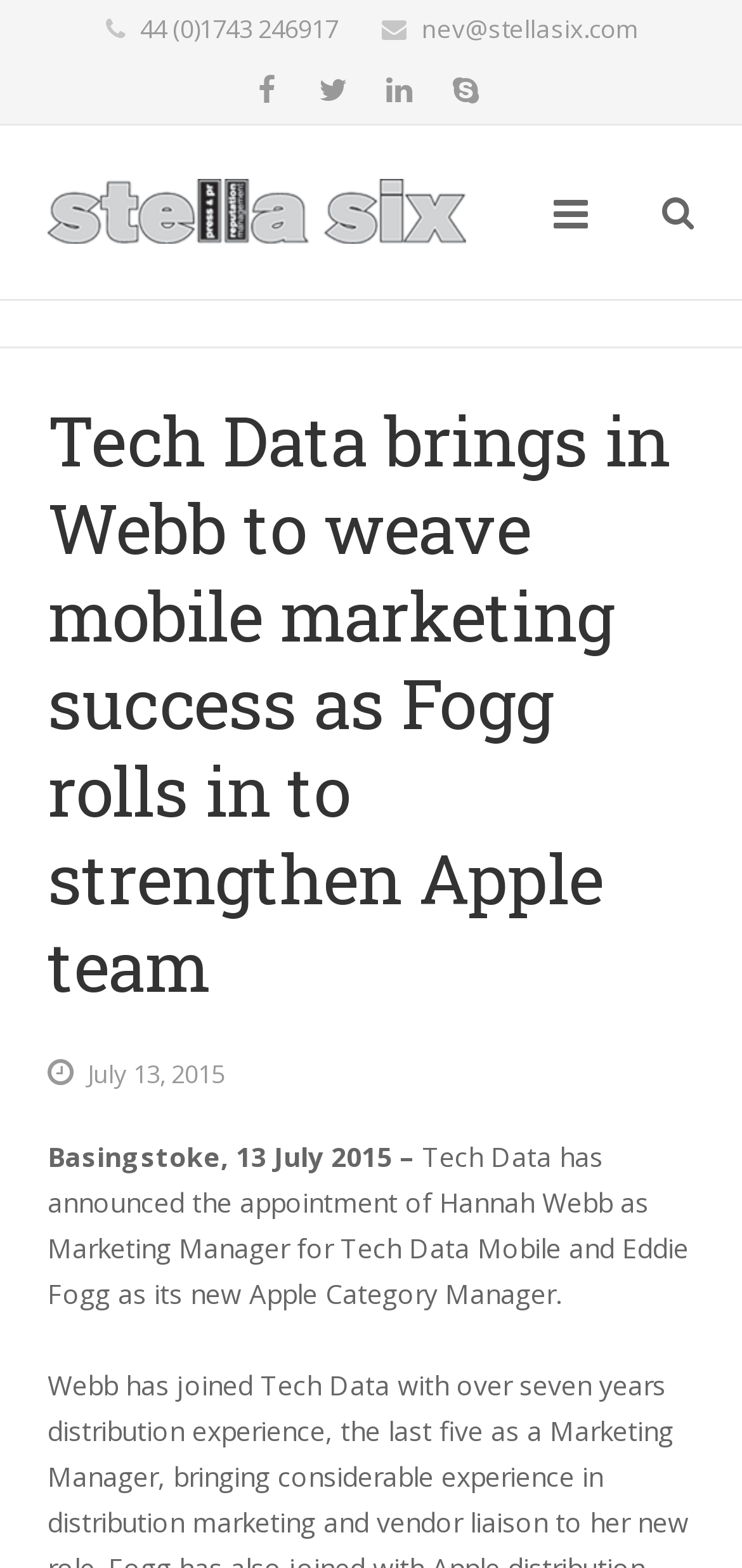Generate the text content of the main heading of the webpage.

Tech Data brings in Webb to weave mobile marketing success as Fogg rolls in to strengthen Apple team